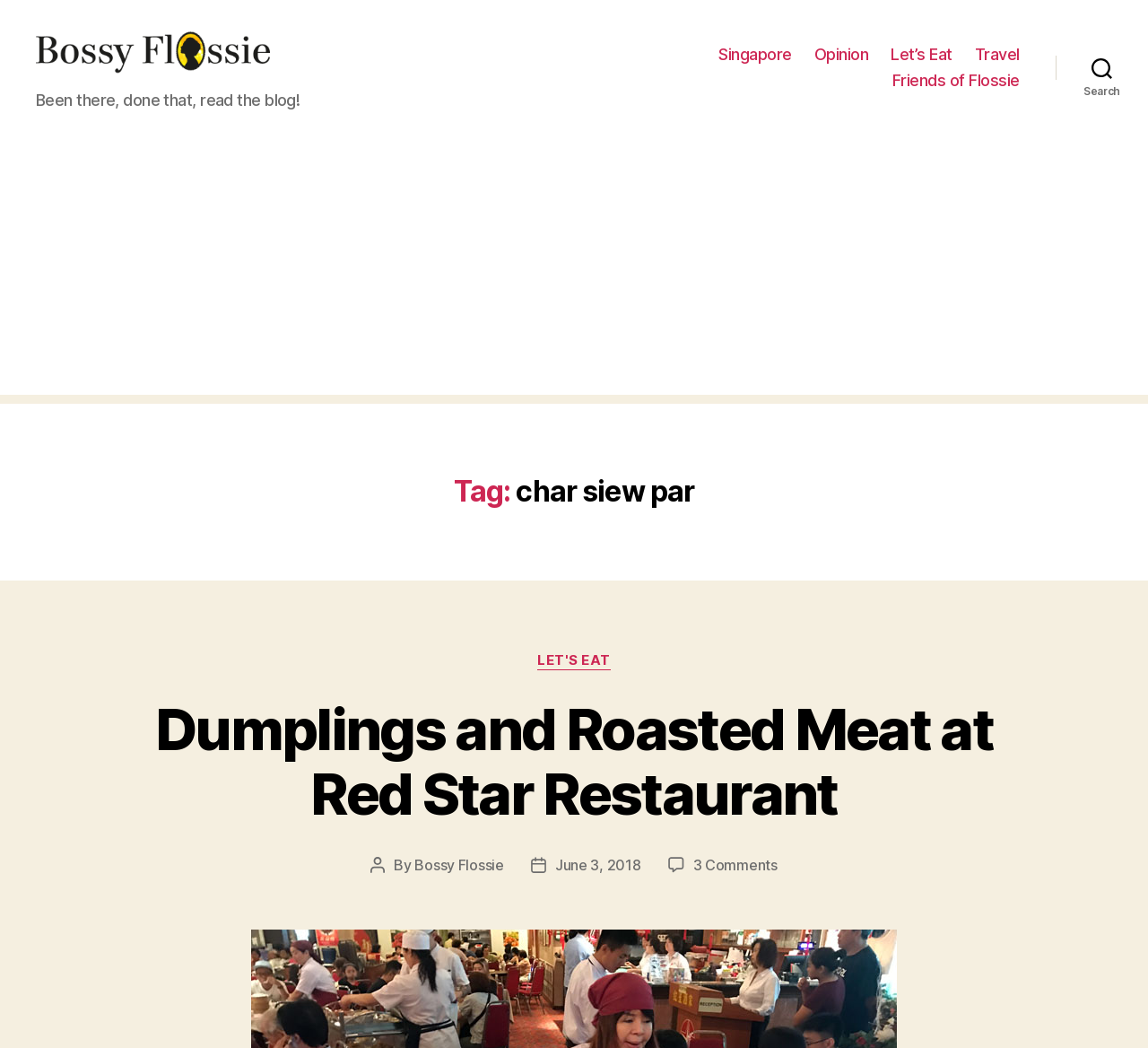Using the webpage screenshot and the element description Bossy Flossie, determine the bounding box coordinates. Specify the coordinates in the format (top-left x, top-left y, bottom-right x, bottom-right y) with values ranging from 0 to 1.

[0.361, 0.84, 0.439, 0.857]